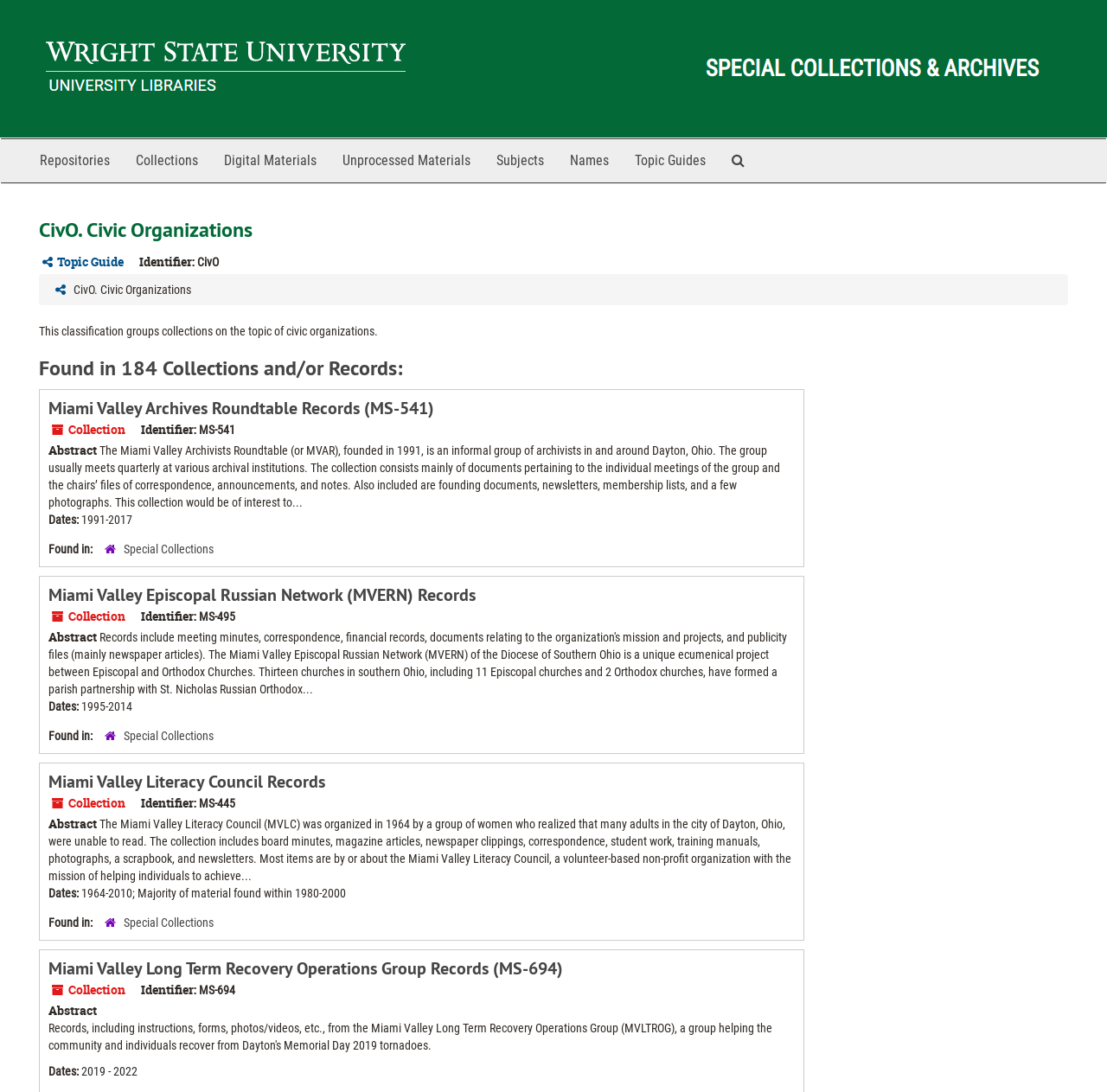Can you specify the bounding box coordinates for the region that should be clicked to fulfill this instruction: "Click on the 'Repositories' link".

[0.024, 0.127, 0.111, 0.167]